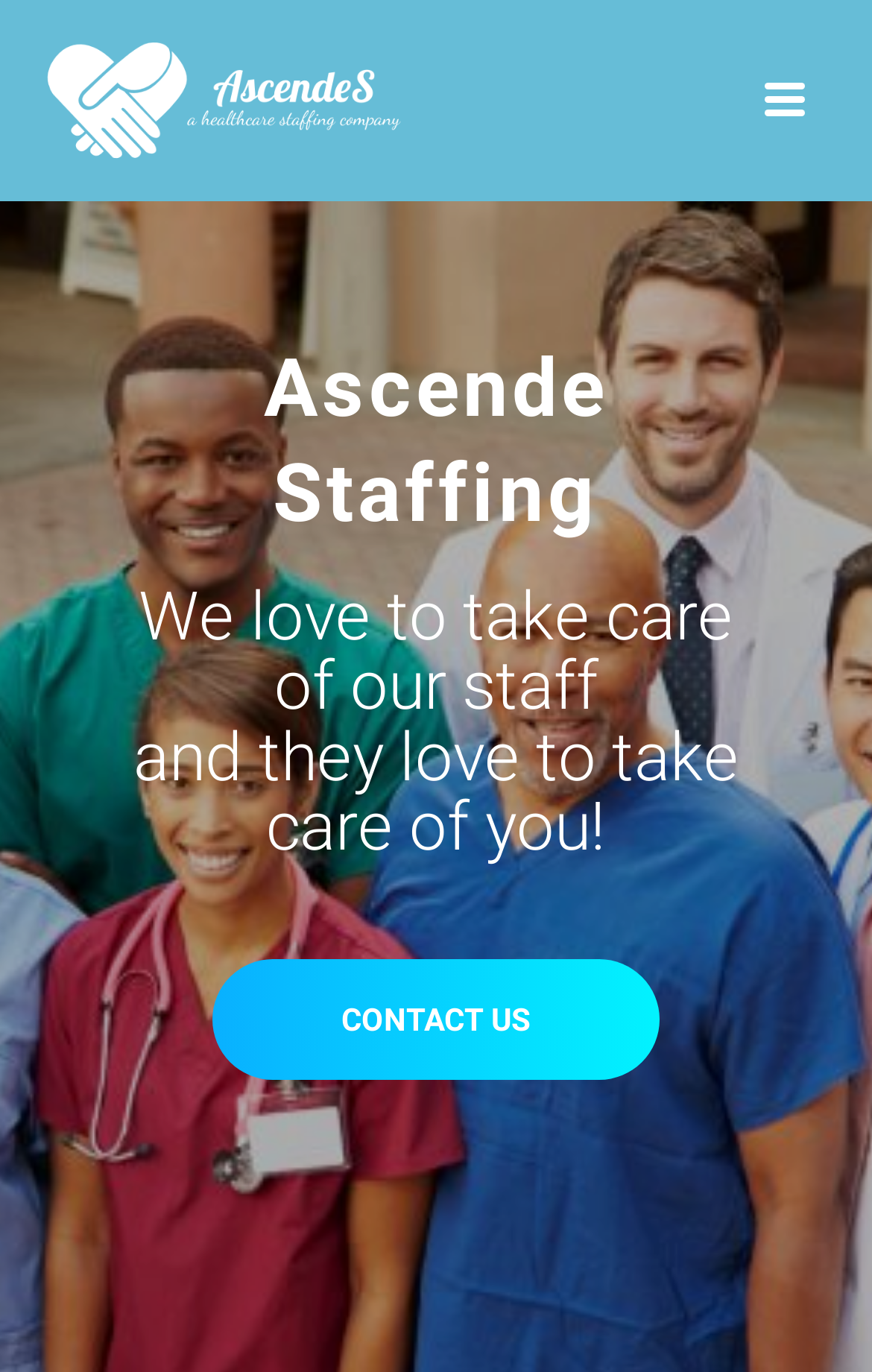Extract the bounding box coordinates for the HTML element that matches this description: "CONTACT US". The coordinates should be four float numbers between 0 and 1, i.e., [left, top, right, bottom].

[0.244, 0.699, 0.756, 0.787]